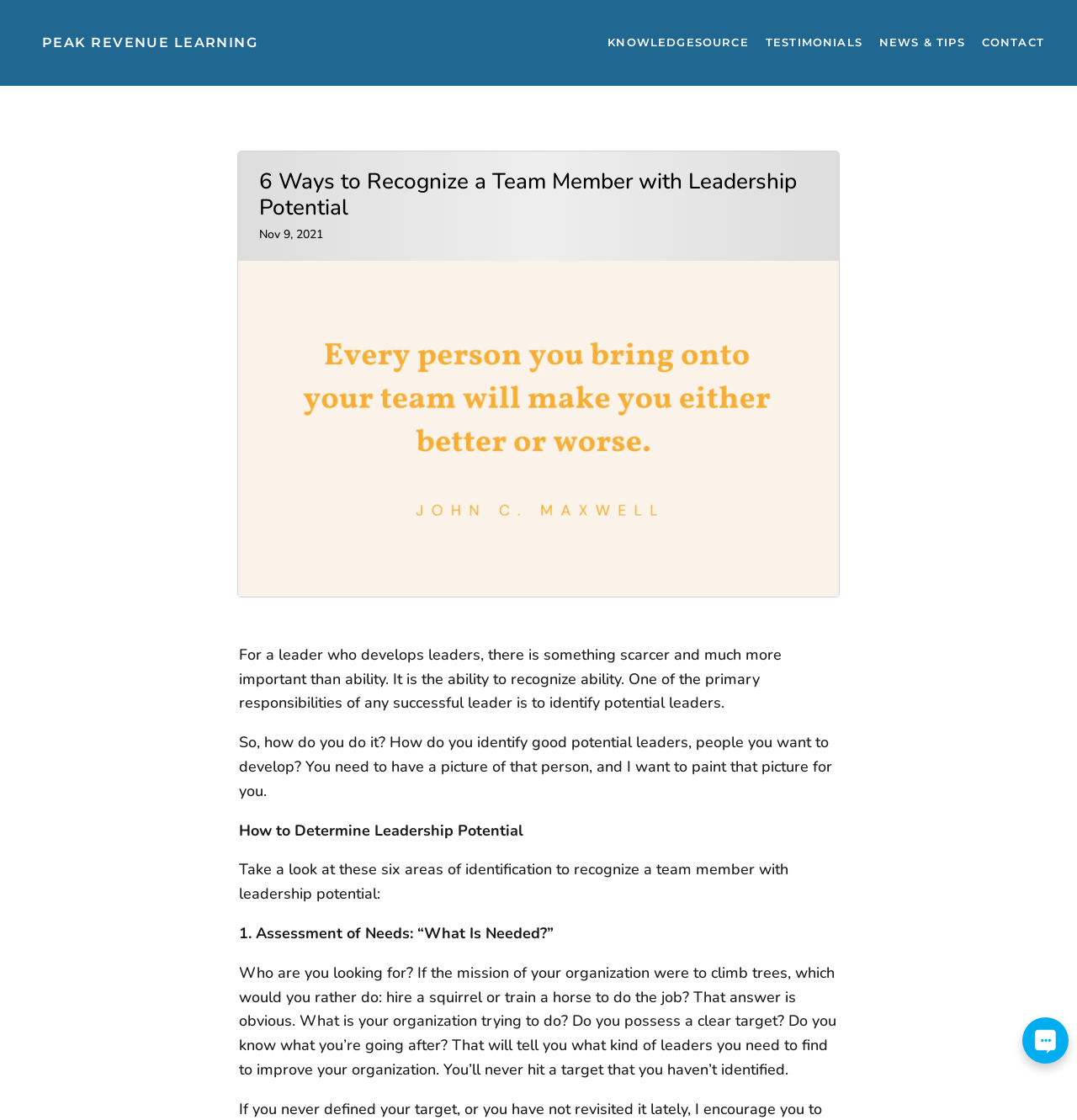What is the primary responsibility of a successful leader?
Please use the image to provide a one-word or short phrase answer.

Identify potential leaders